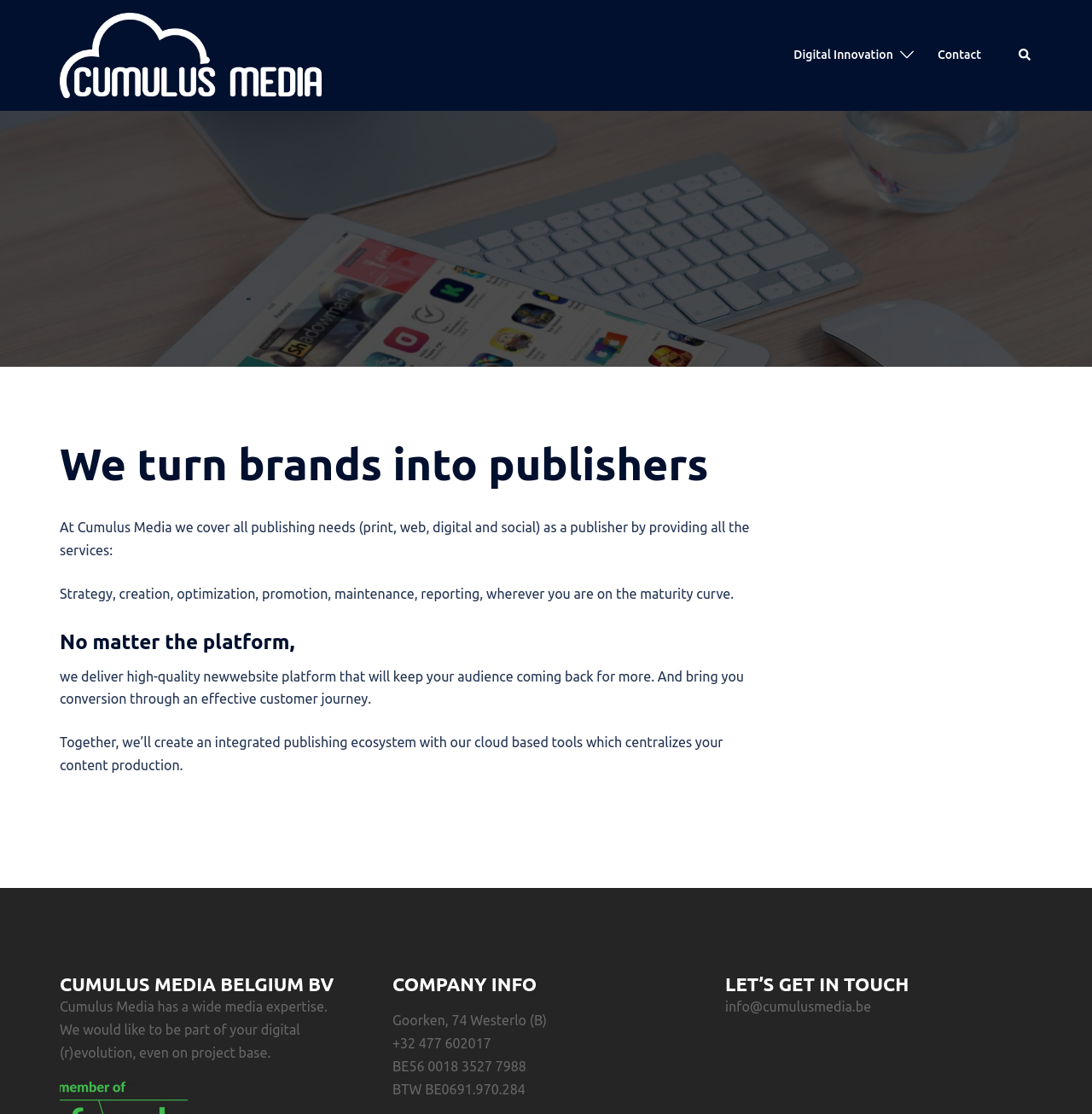Based on the element description "Contact", predict the bounding box coordinates of the UI element.

[0.859, 0.041, 0.898, 0.059]